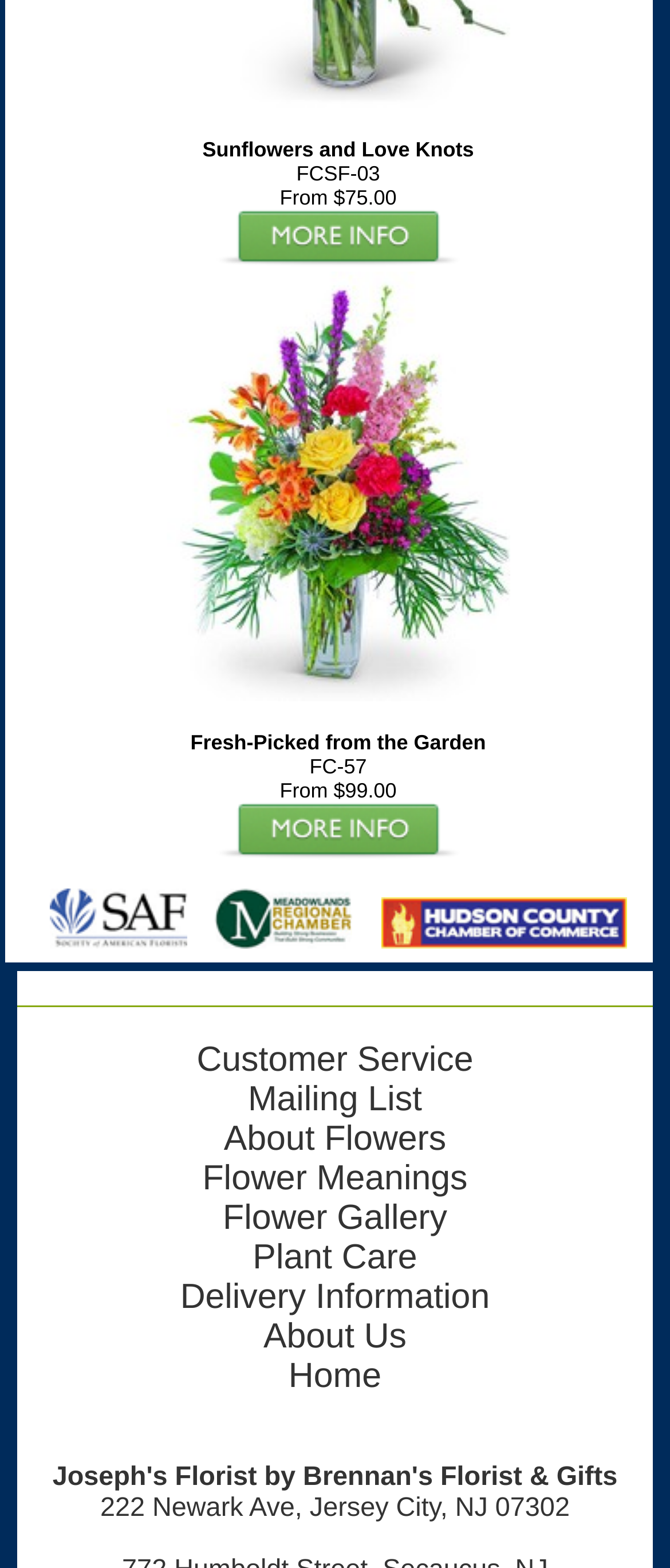What is the link below the image 'Fresh-Picked from the Garden'?
Look at the screenshot and respond with one word or a short phrase.

Click here for more information